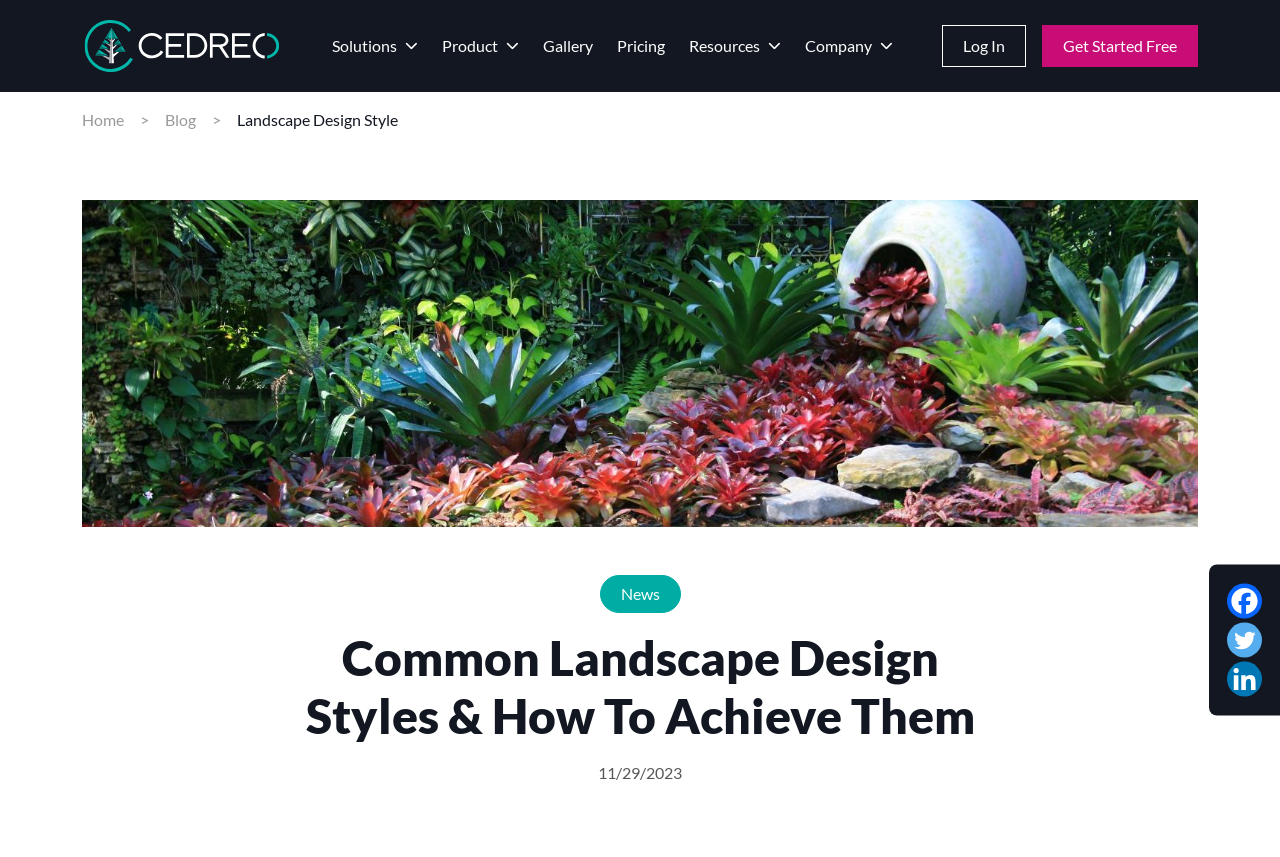Identify the bounding box coordinates of the area you need to click to perform the following instruction: "Visit the 'Blog' page".

[0.129, 0.128, 0.153, 0.15]